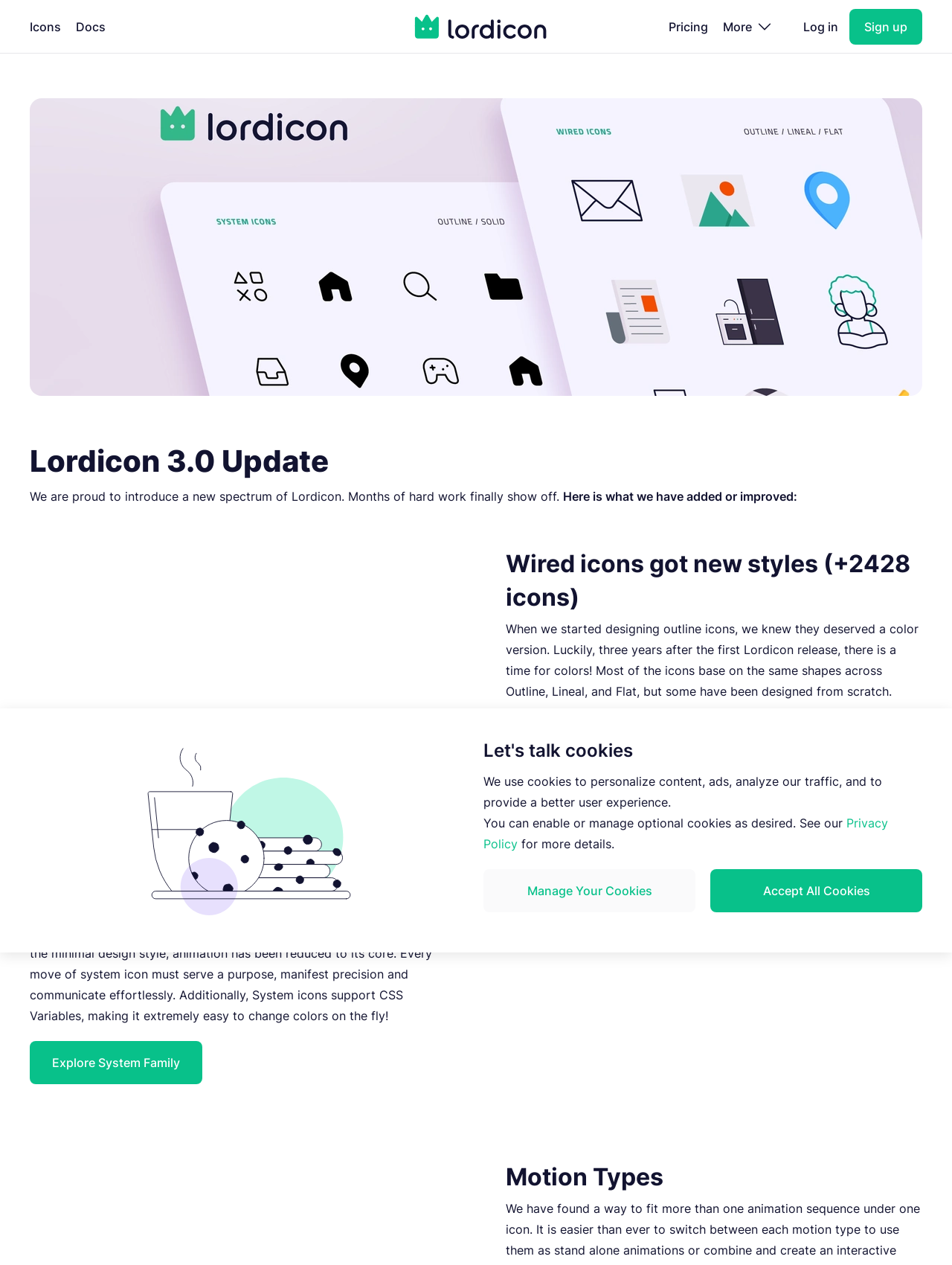Generate a comprehensive description of the webpage.

The webpage is about Lordicon 3.0, a new spectrum of icons. At the top, there are six links: "Icons", "Docs", "Lordicon", "Pricing", "More", and "Log in" / "Sign up". The "Lordicon" link has an accompanying image with the same name.

Below the top links, there is a heading "Lordicon 3.0 Update" followed by a paragraph of text that introduces the new spectrum of Lordicon, mentioning months of hard work. 

Next, there is a section that lists the new features and improvements, starting with a heading "Wired icons got new styles (+2428 icons)". This section includes a paragraph of text that explains the design process of the new icons and a link to "Explore Wired Family".

Below this section, there is another heading "Introducing new icon family: System (+400 icons)" with a paragraph of text that describes the design principles of the System icons, focusing on minimalism and clarity. This section also includes a link to "Explore System Family".

Further down, there is a heading "Motion Types" with no accompanying text.

On the right side of the page, there is an image of a cookie and a section about cookies, including a paragraph of text that explains the use of cookies and two links: "Privacy Policy" and "Manage Your Cookies" / "Accept All Cookies".